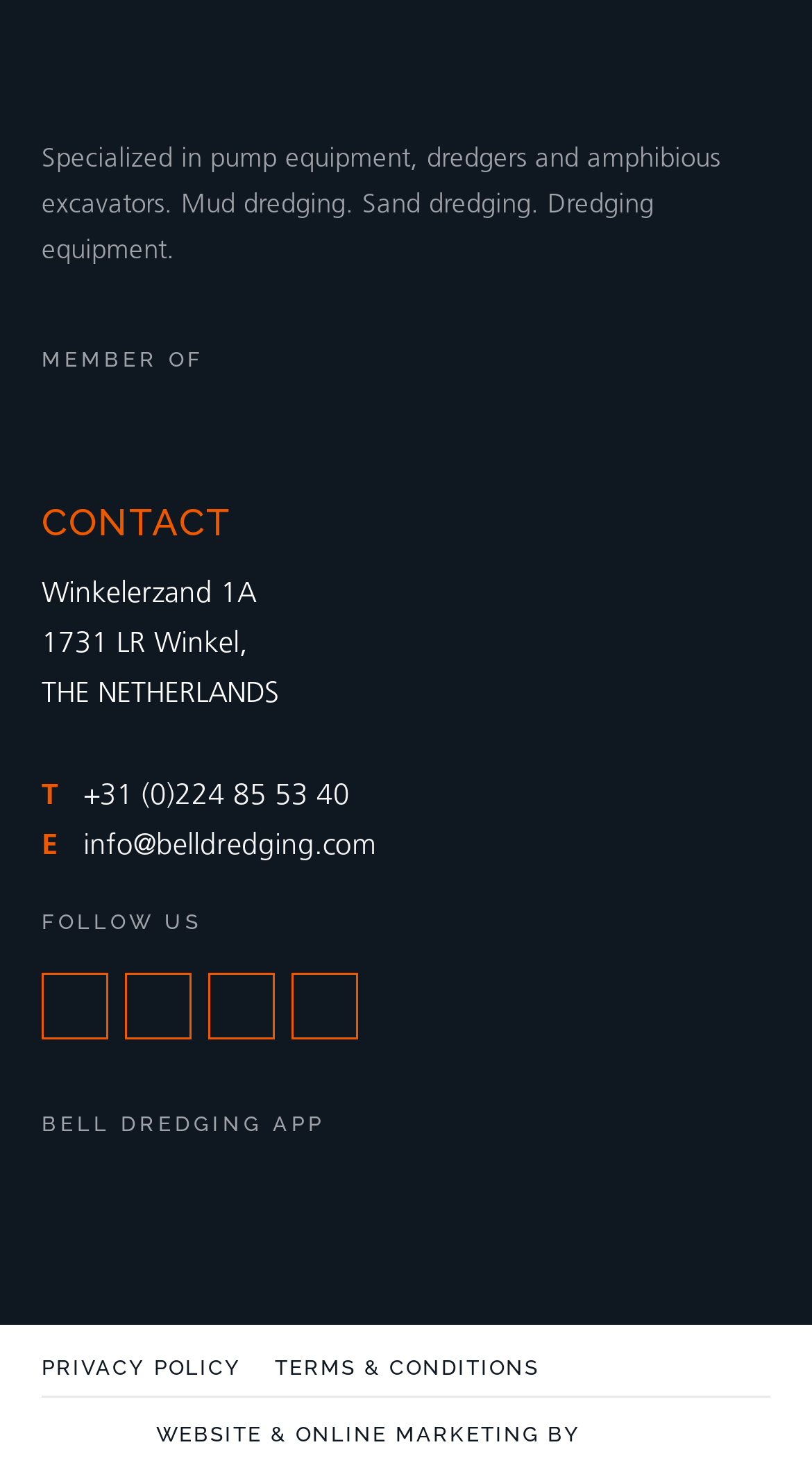How many social media links are there?
Kindly offer a comprehensive and detailed response to the question.

There are four social media links, which can be found below the 'FOLLOW US' text, represented by four separate links with no text.